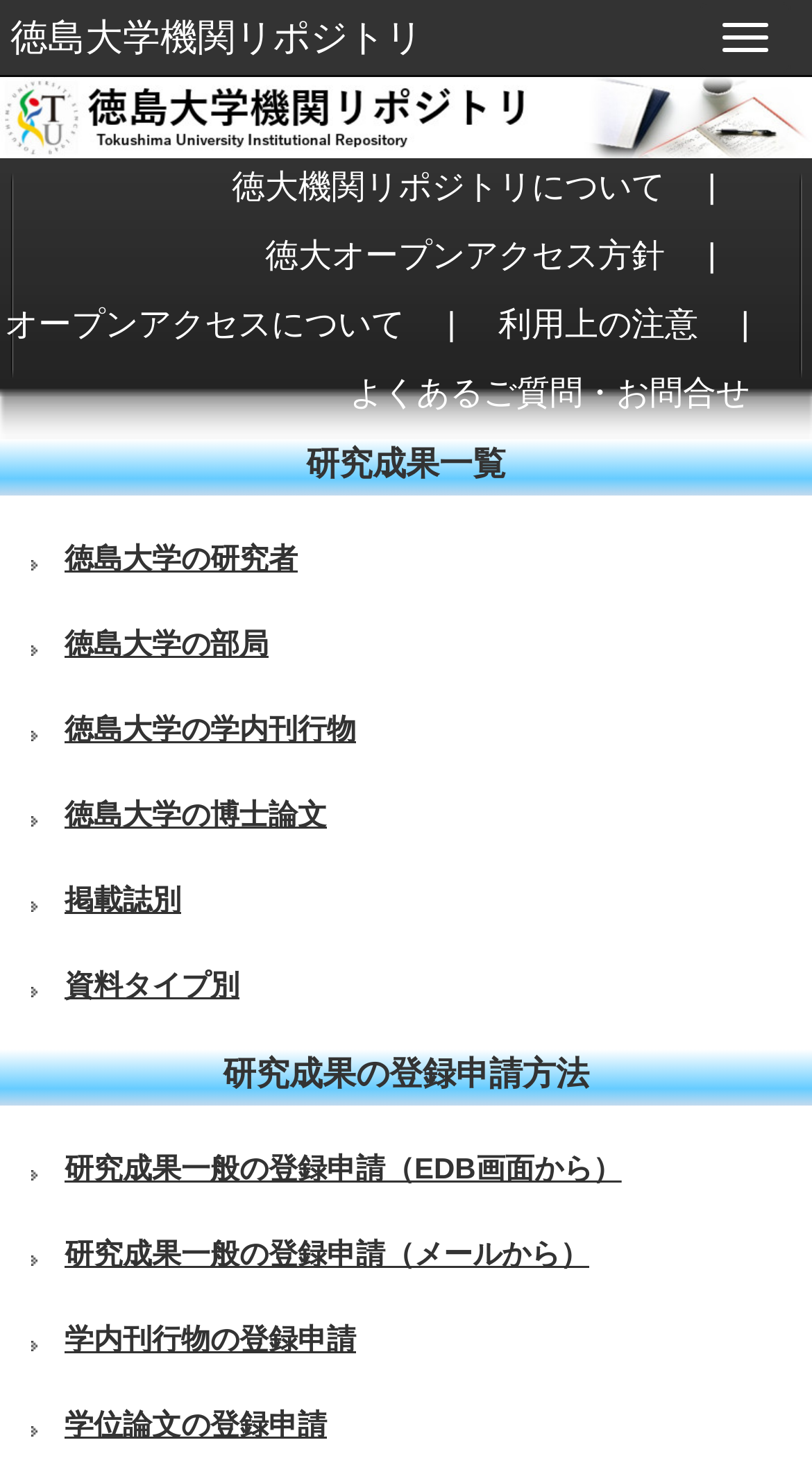Could you find the bounding box coordinates of the clickable area to complete this instruction: "Check research outcome registration method"?

[0.274, 0.714, 0.726, 0.738]